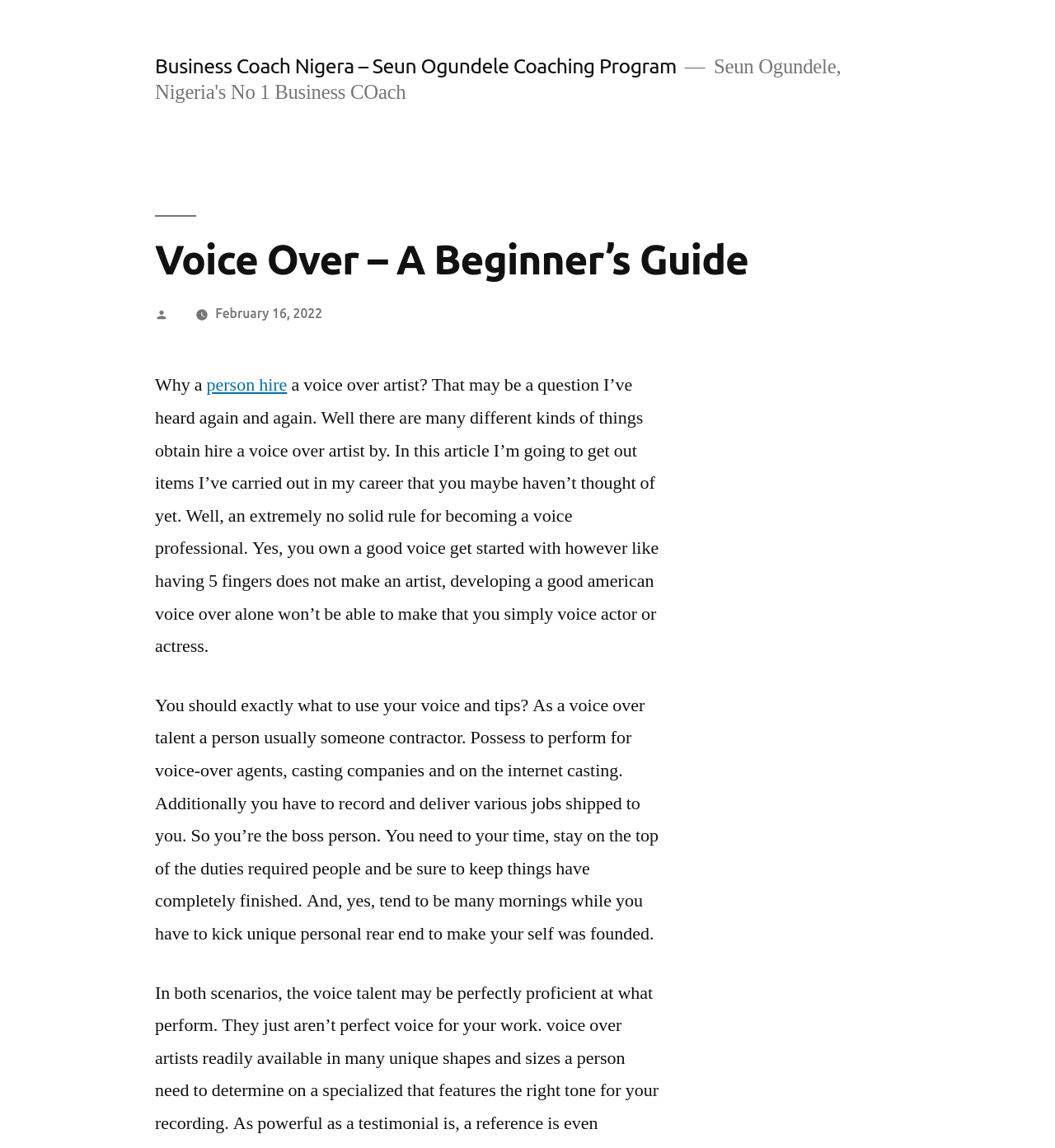Who is the author of this article?
Please provide a comprehensive answer based on the visual information in the image.

The author of this article is 'Seun Ogundele' as indicated by the link 'Business Coach Nigera – Seun Ogundele Coaching Program' at the top of the webpage.